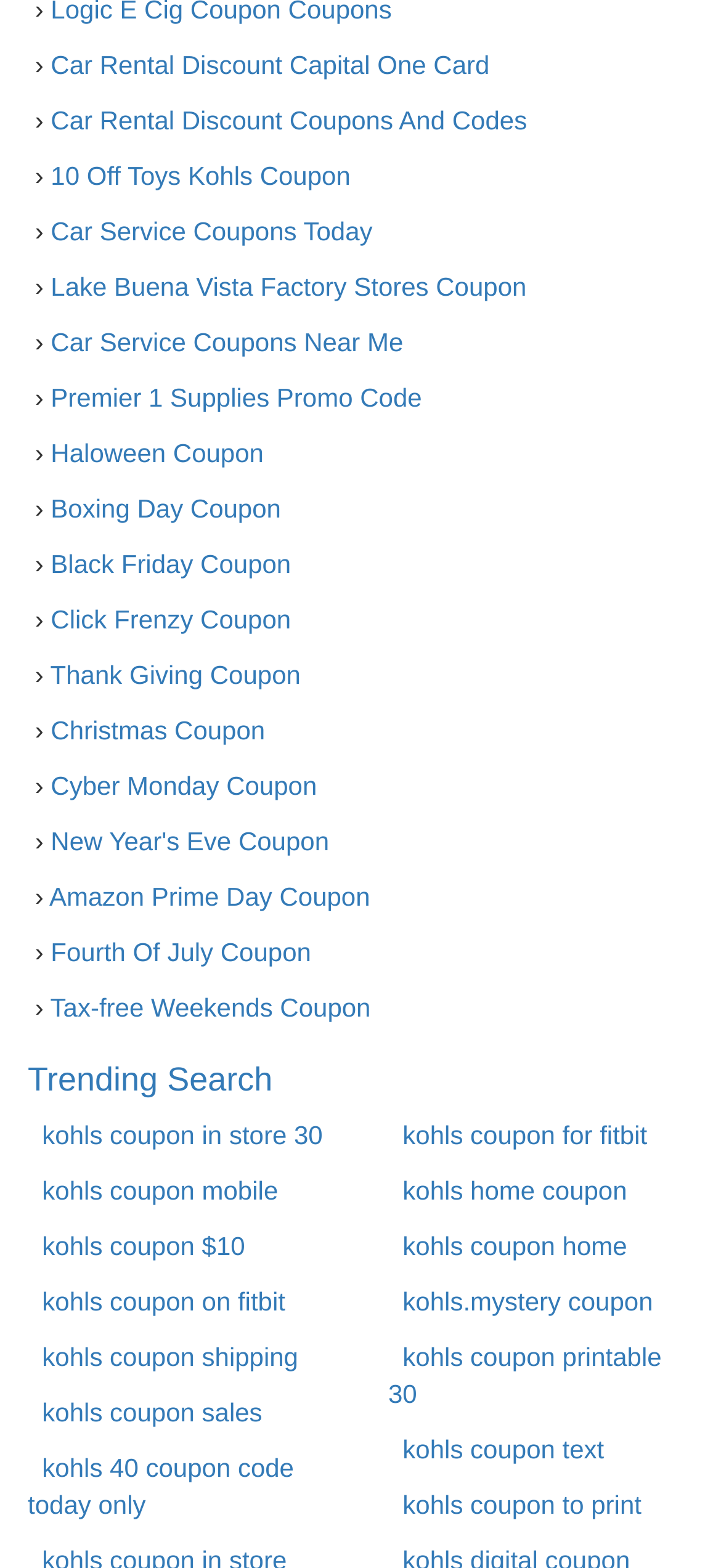Provide a one-word or short-phrase response to the question:
How many links are there on this webpage?

30+